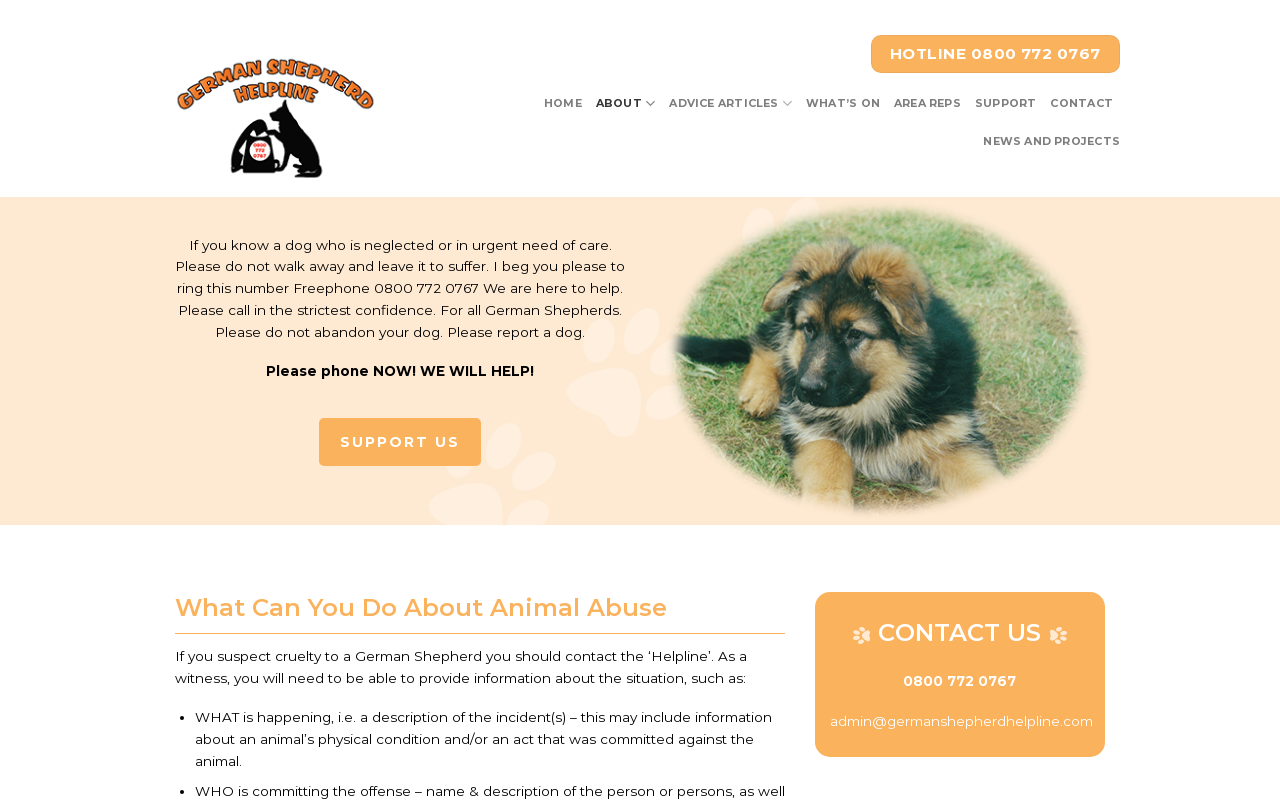Given the content of the image, can you provide a detailed answer to the question?
What information is required to report a case of animal abuse?

According to the webpage, if you suspect cruelty to a German Shepherd, you will need to provide information about the situation, such as what is happening, i.e. a description of the incident(s). This information is required to report a case of animal abuse.